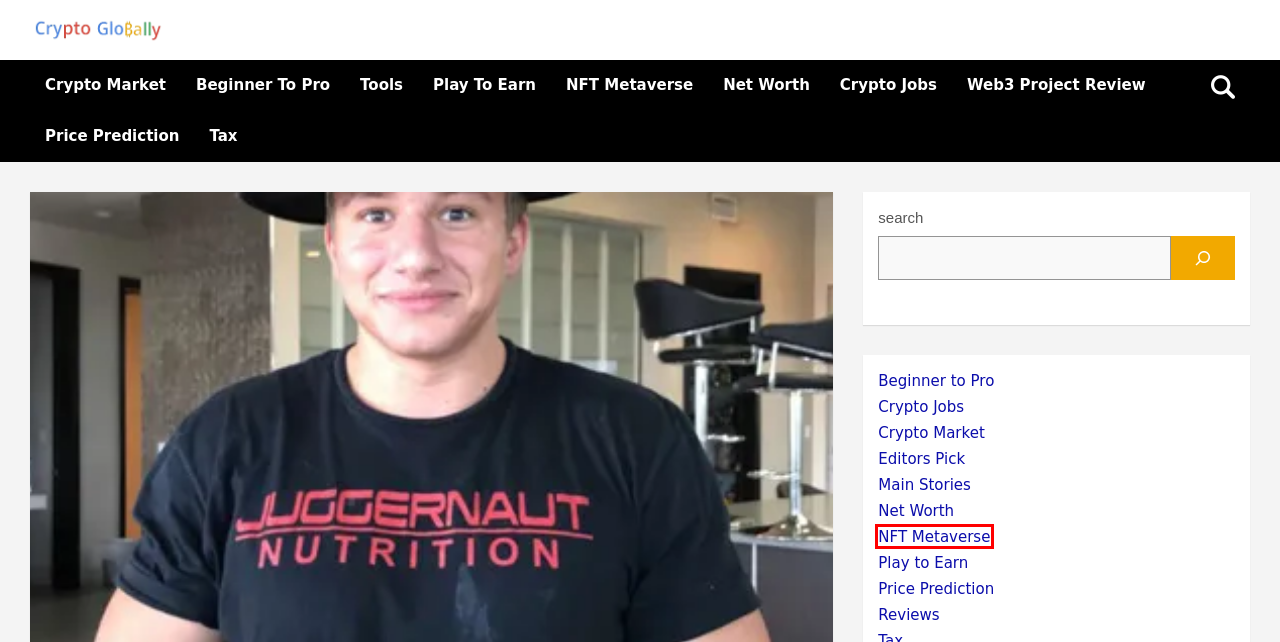Given a webpage screenshot featuring a red rectangle around a UI element, please determine the best description for the new webpage that appears after the element within the bounding box is clicked. The options are:
A. Learn about Bitcoin, Ethereum, Crypto & Web3 - CryptoGlobally
B. Dive Into the Metaverse Without VR: Easy & Exciting Guide
C. Trending Stories Archives - CryptoGlobally
D. NFT Metaverse Archives - CryptoGlobally
E. Play to Earn Archives - CryptoGlobally
F. Tools Archives - CryptoGlobally
G. Inspirational Trading Quotes and What They Mean - CryptoGlobally
H. Net Worth Archives - CryptoGlobally

D